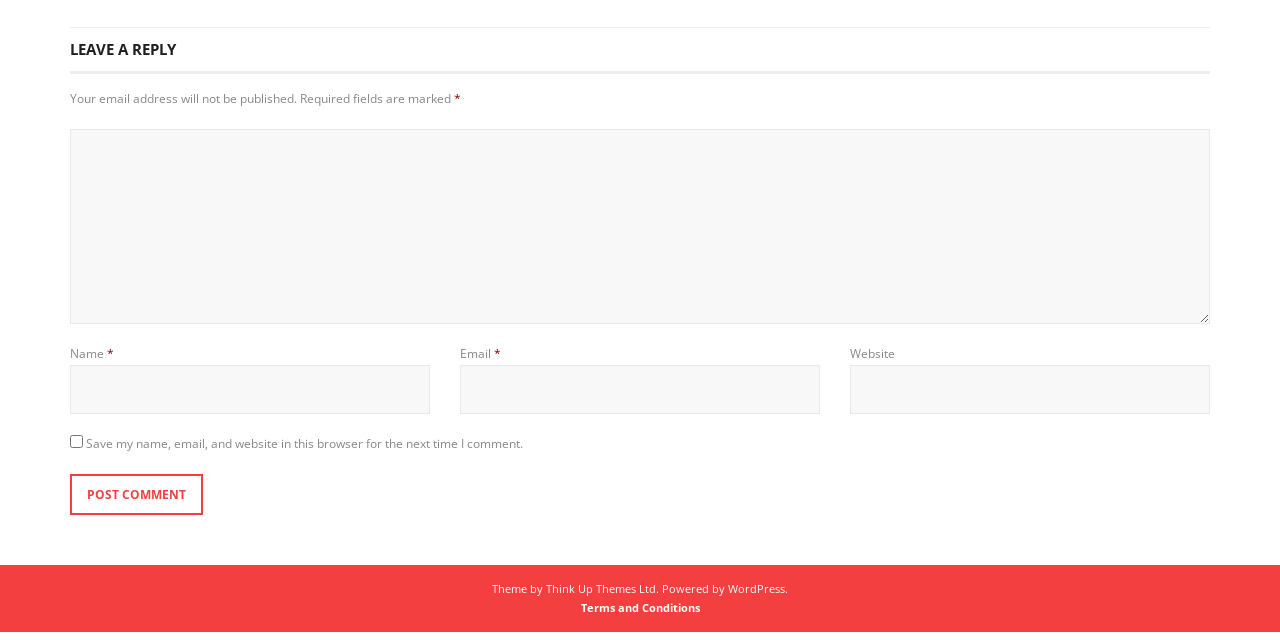Highlight the bounding box of the UI element that corresponds to this description: "Think Up Themes Ltd".

[0.427, 0.908, 0.512, 0.931]